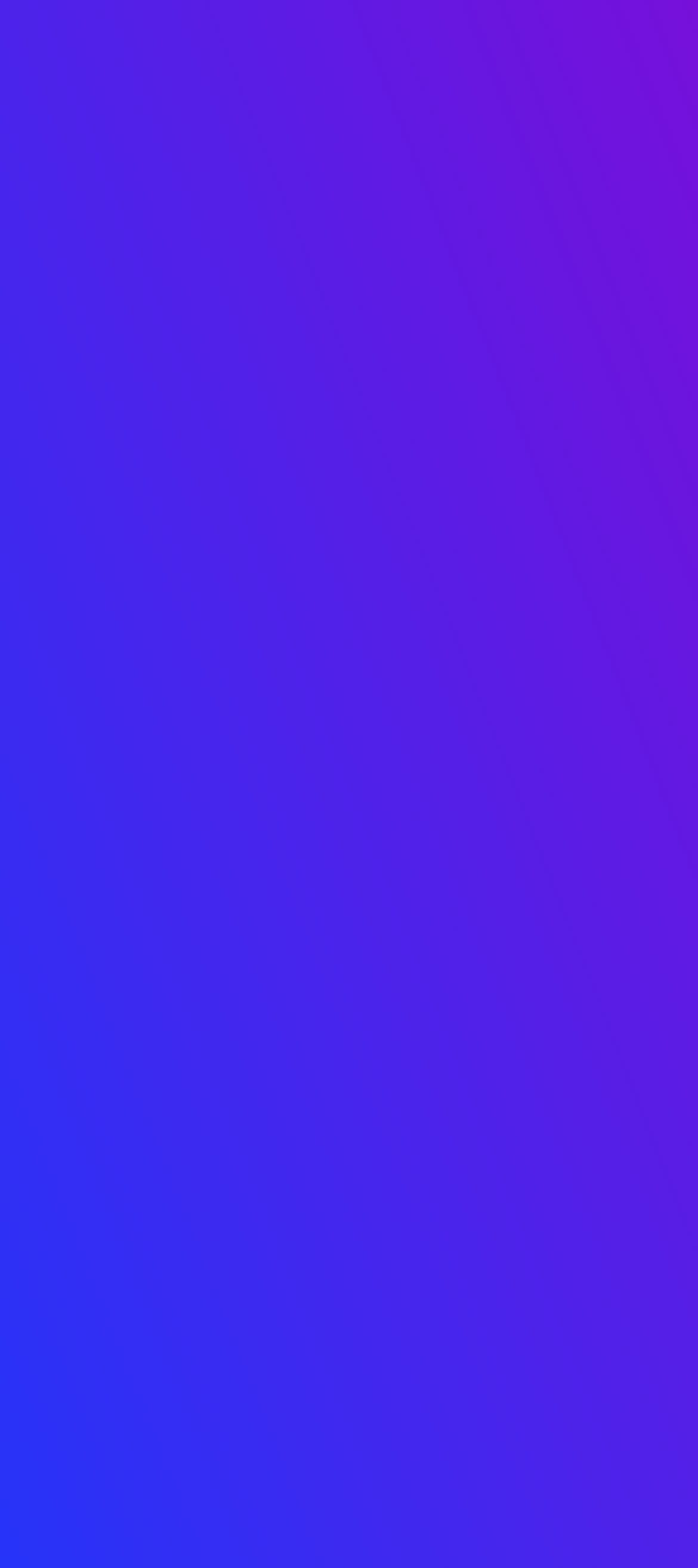Locate the bounding box coordinates for the element described below: "Research & Studies". The coordinates must be four float values between 0 and 1, formatted as [left, top, right, bottom].

[0.077, 0.502, 0.41, 0.518]